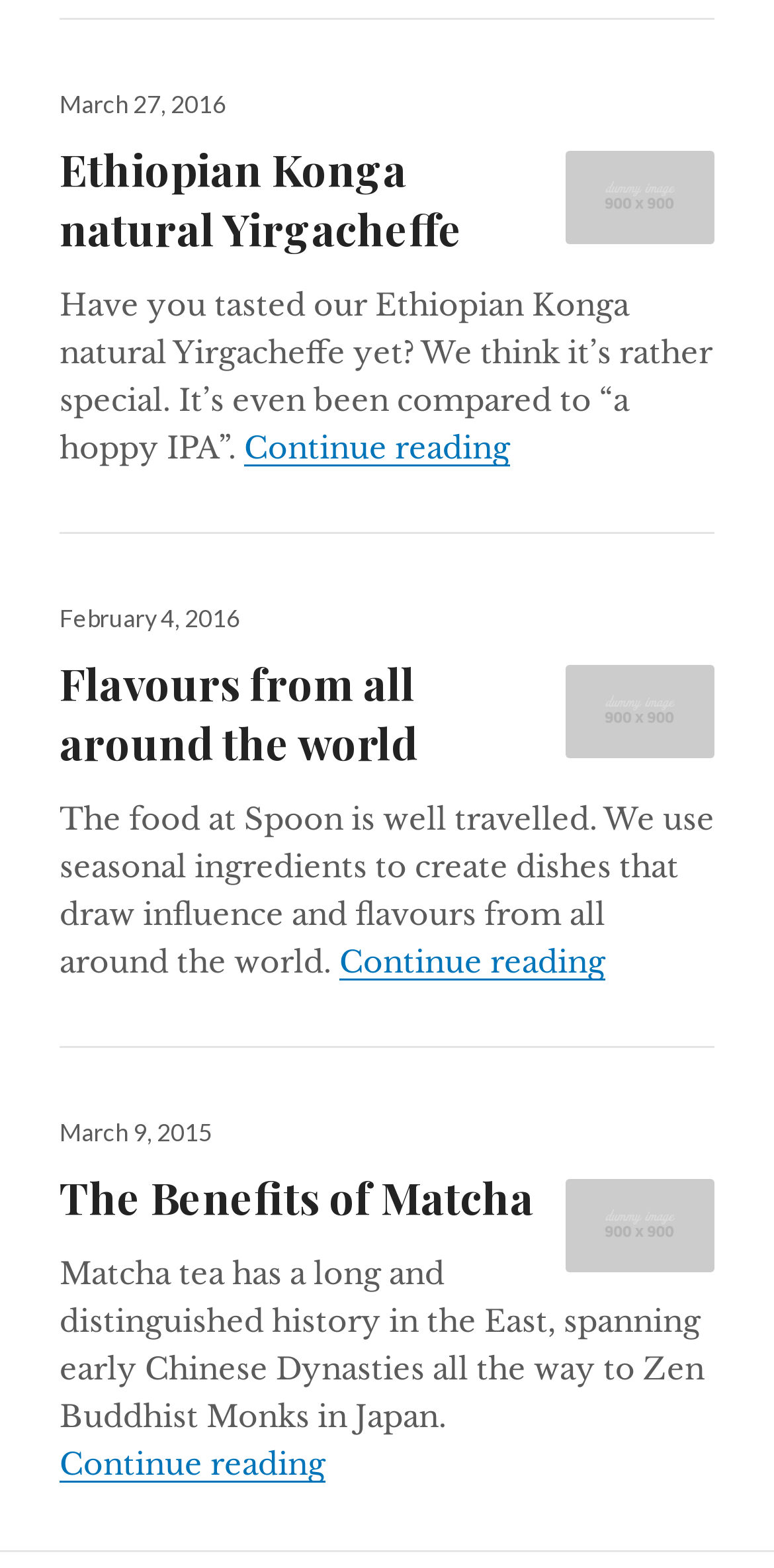Given the element description "Ethiopian Konga natural Yirgacheffe", identify the bounding box of the corresponding UI element.

[0.077, 0.088, 0.597, 0.164]